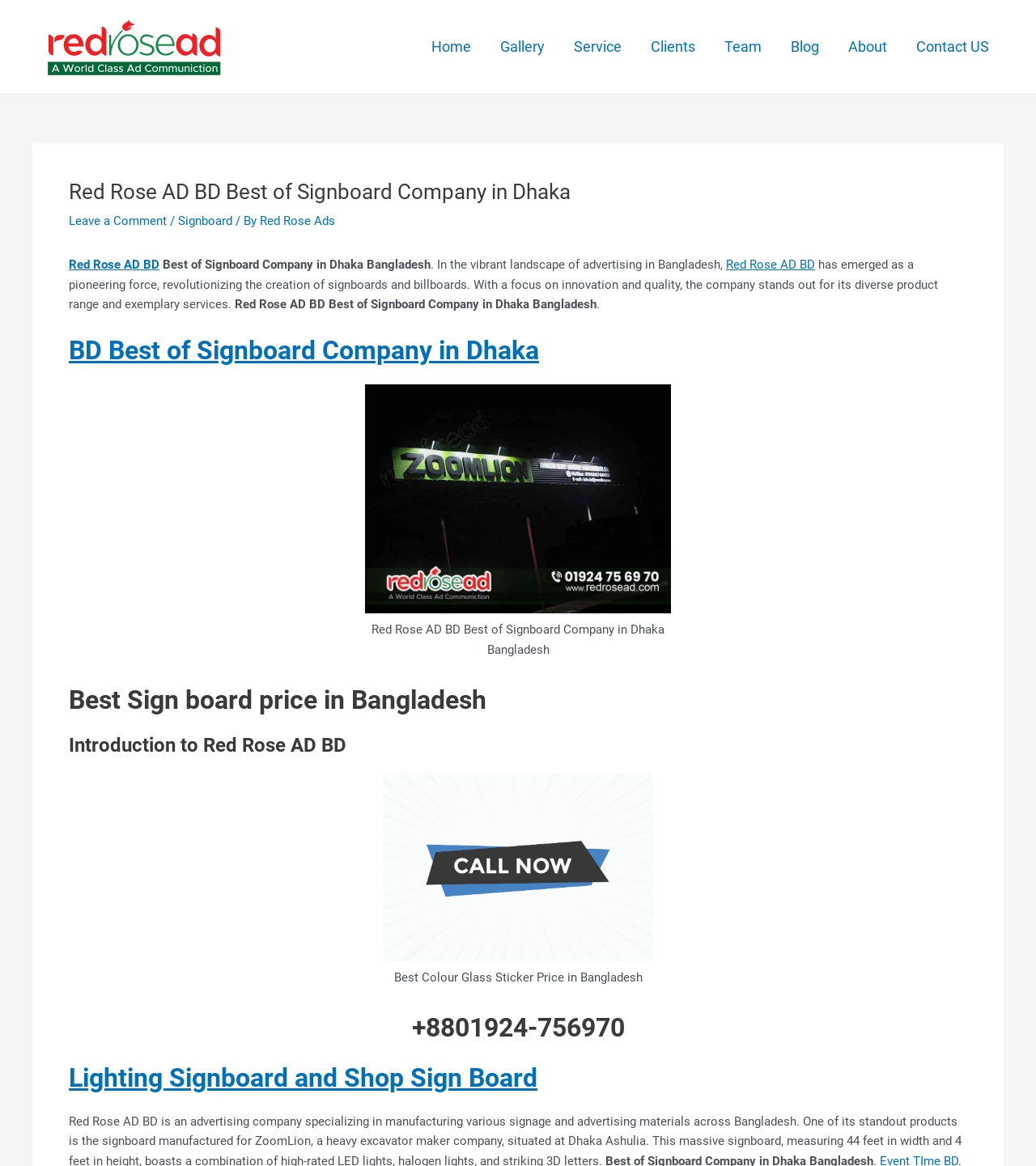How many images are there on the webpage?
Based on the visual content, answer with a single word or a brief phrase.

3